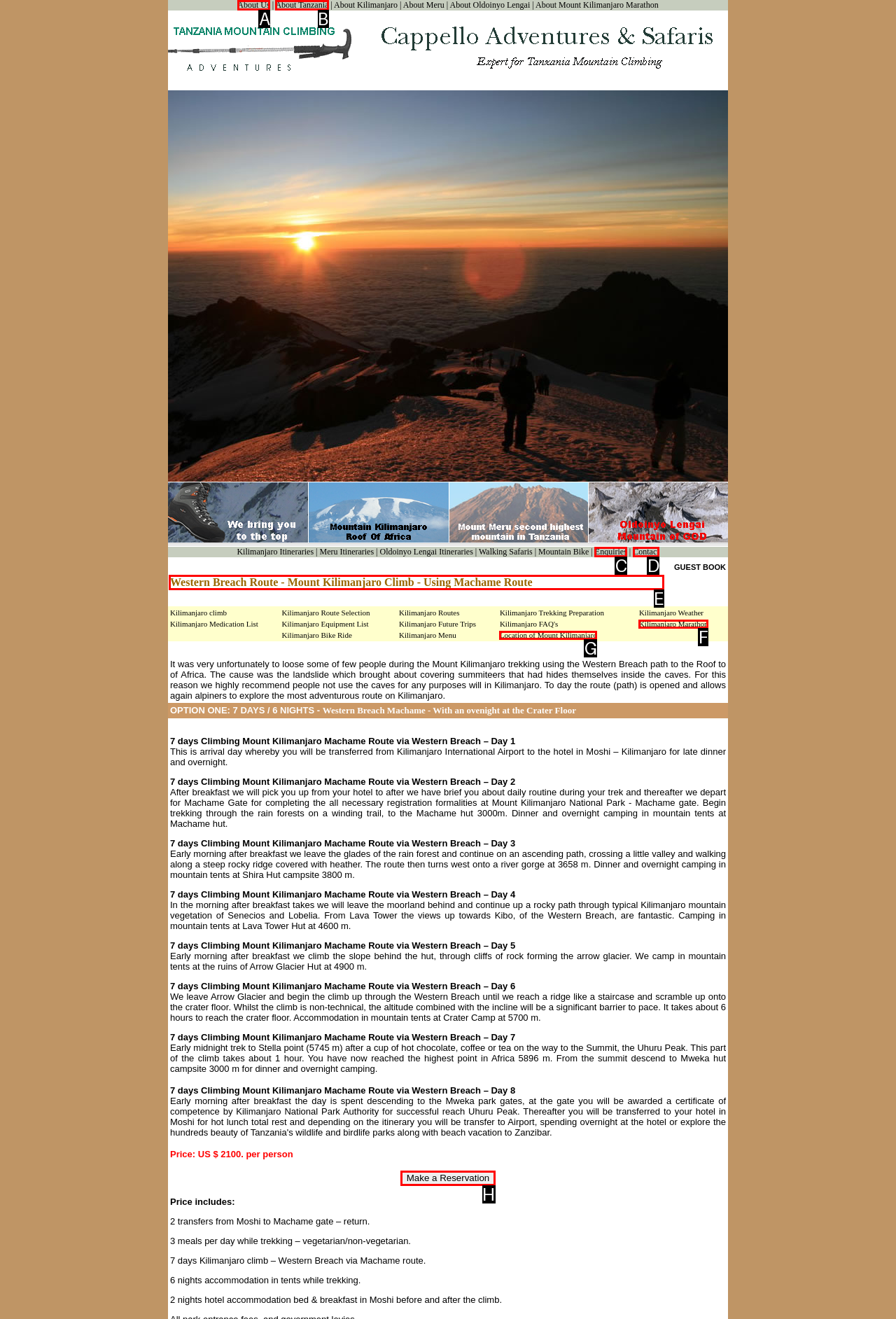Determine which HTML element should be clicked for this task: Read about Western Breach Route
Provide the option's letter from the available choices.

E